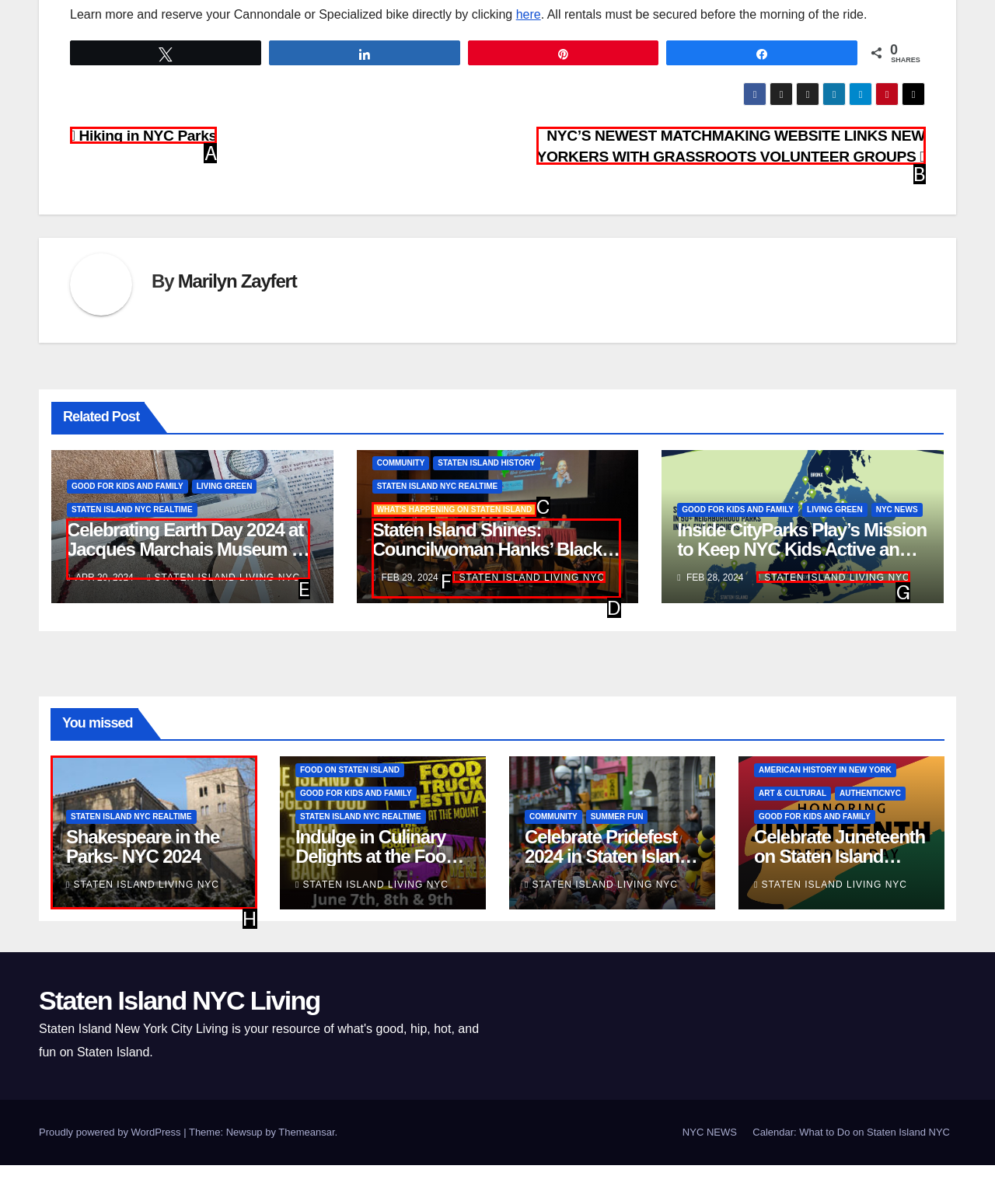Select the letter of the UI element you need to click to complete this task: View 'Celebrating Earth Day 2024 at Jacques Marchais Museum of Tibetan Art'.

E